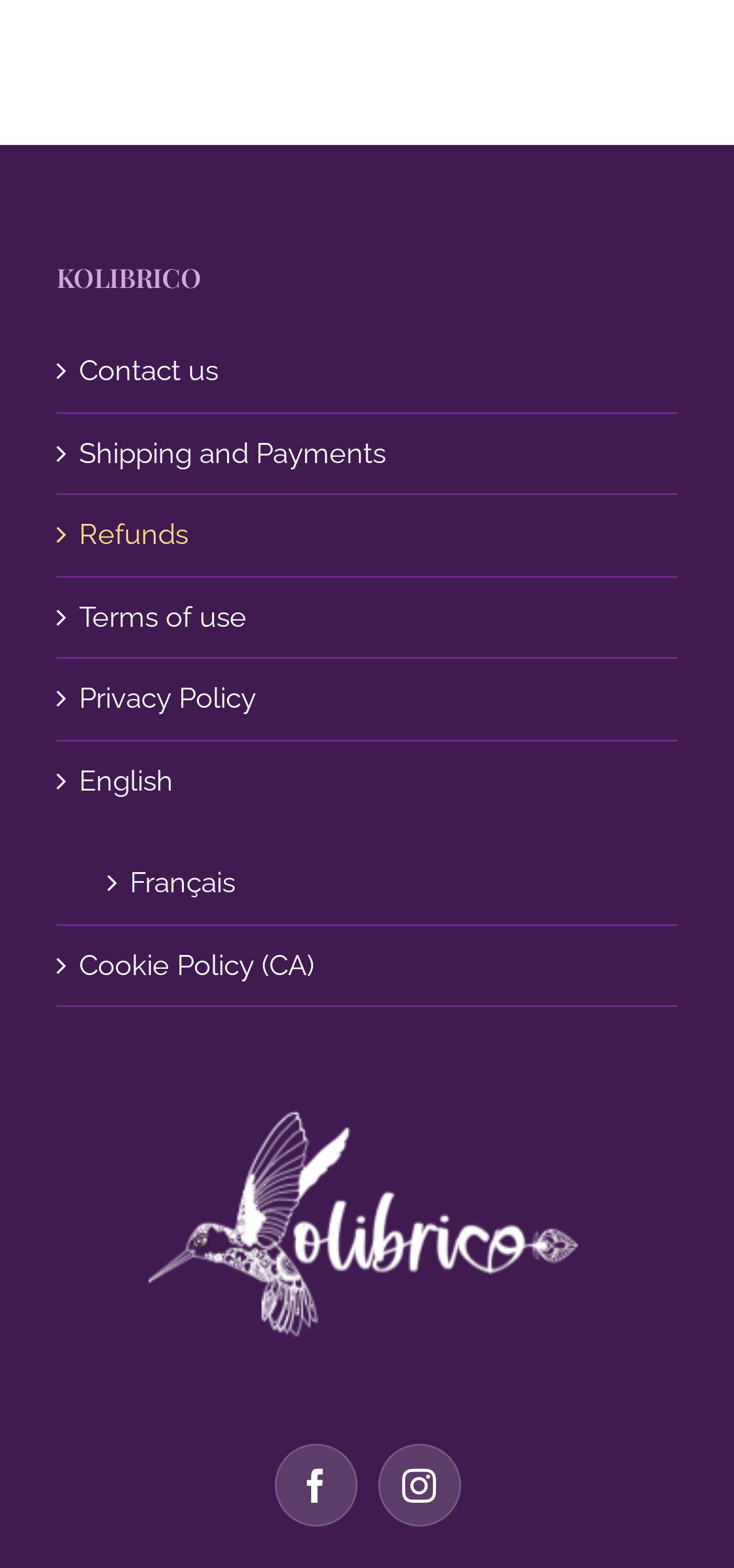Determine the coordinates of the bounding box that should be clicked to complete the instruction: "Go to Facebook page". The coordinates should be represented by four float numbers between 0 and 1: [left, top, right, bottom].

[0.373, 0.921, 0.486, 0.974]